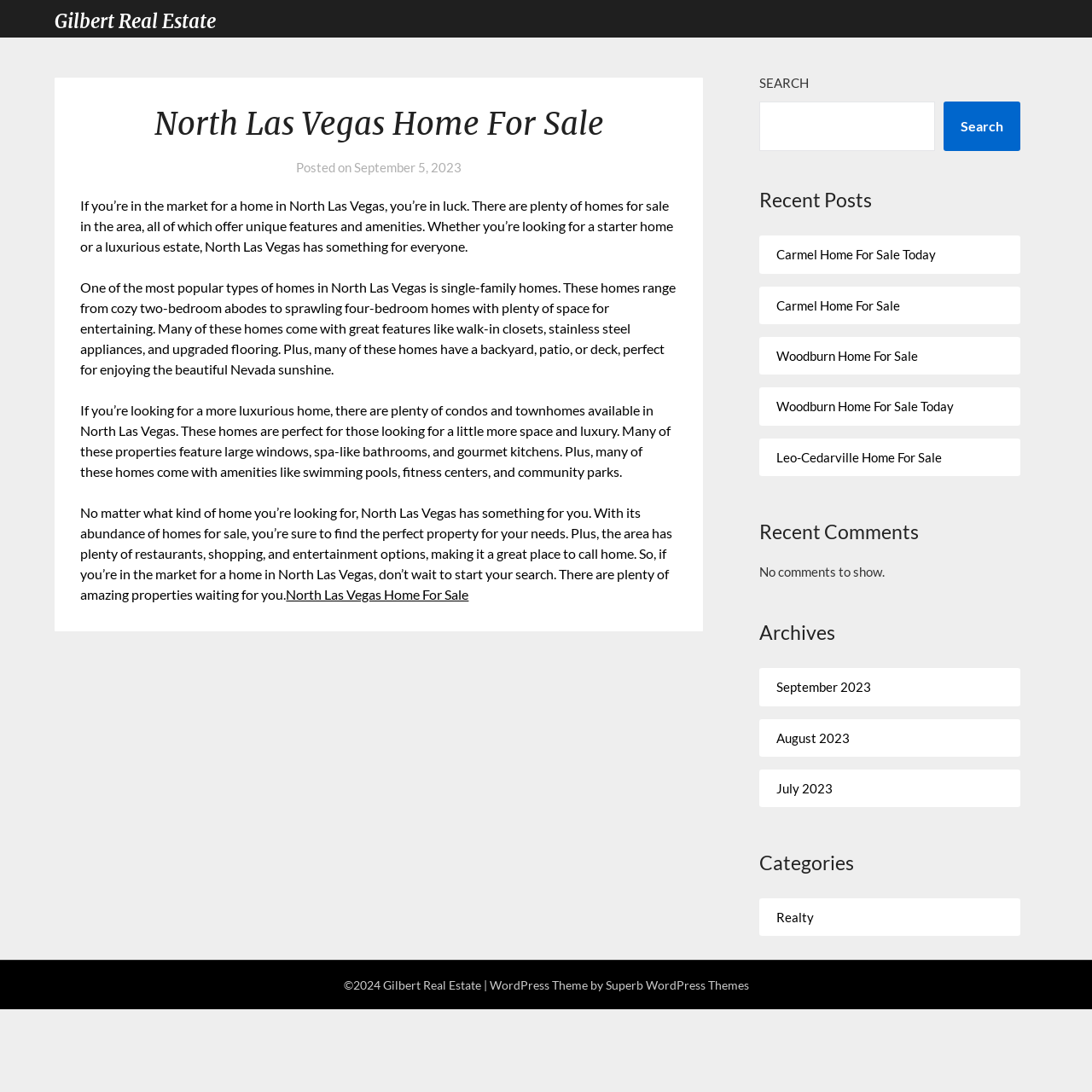What is the date of the latest post?
Using the information presented in the image, please offer a detailed response to the question.

The webpage has a heading 'North Las Vegas Home For Sale' followed by a posted date 'September 5, 2023'. This suggests that the latest post on this webpage was made on September 5, 2023.